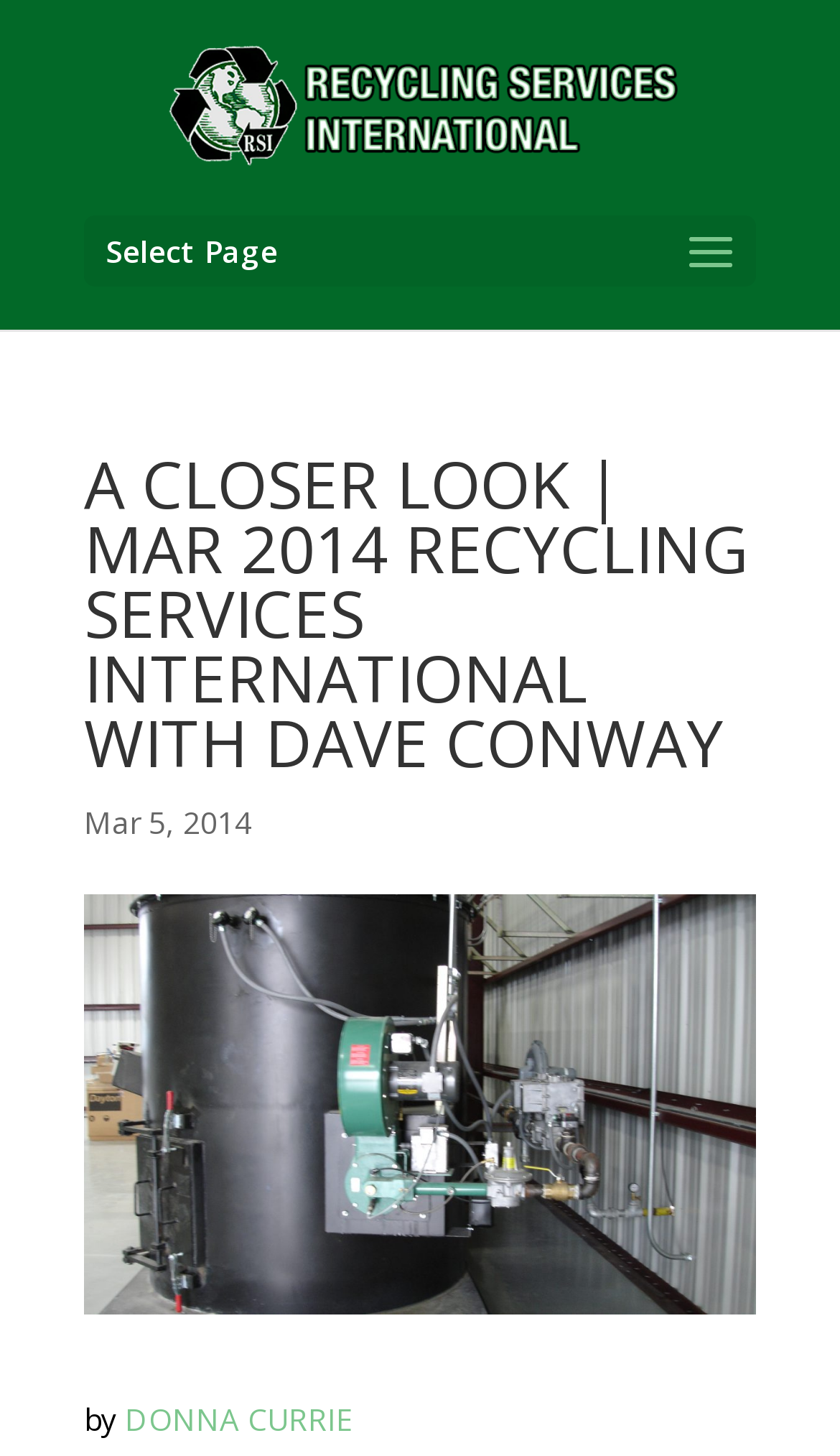What is the name of the company mentioned?
Answer with a single word or phrase, using the screenshot for reference.

Recycling Services International